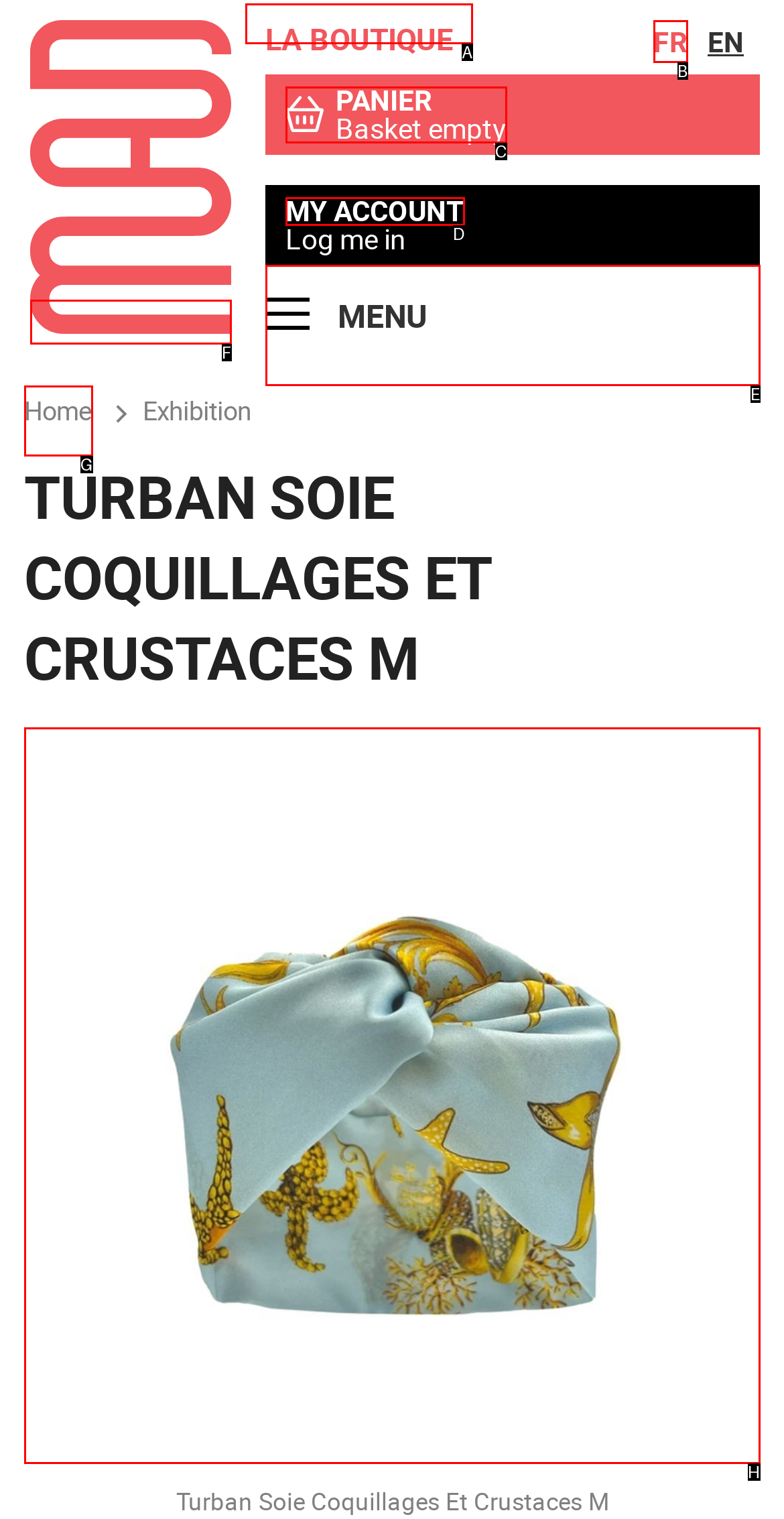Given the element description: My account
Pick the letter of the correct option from the list.

D